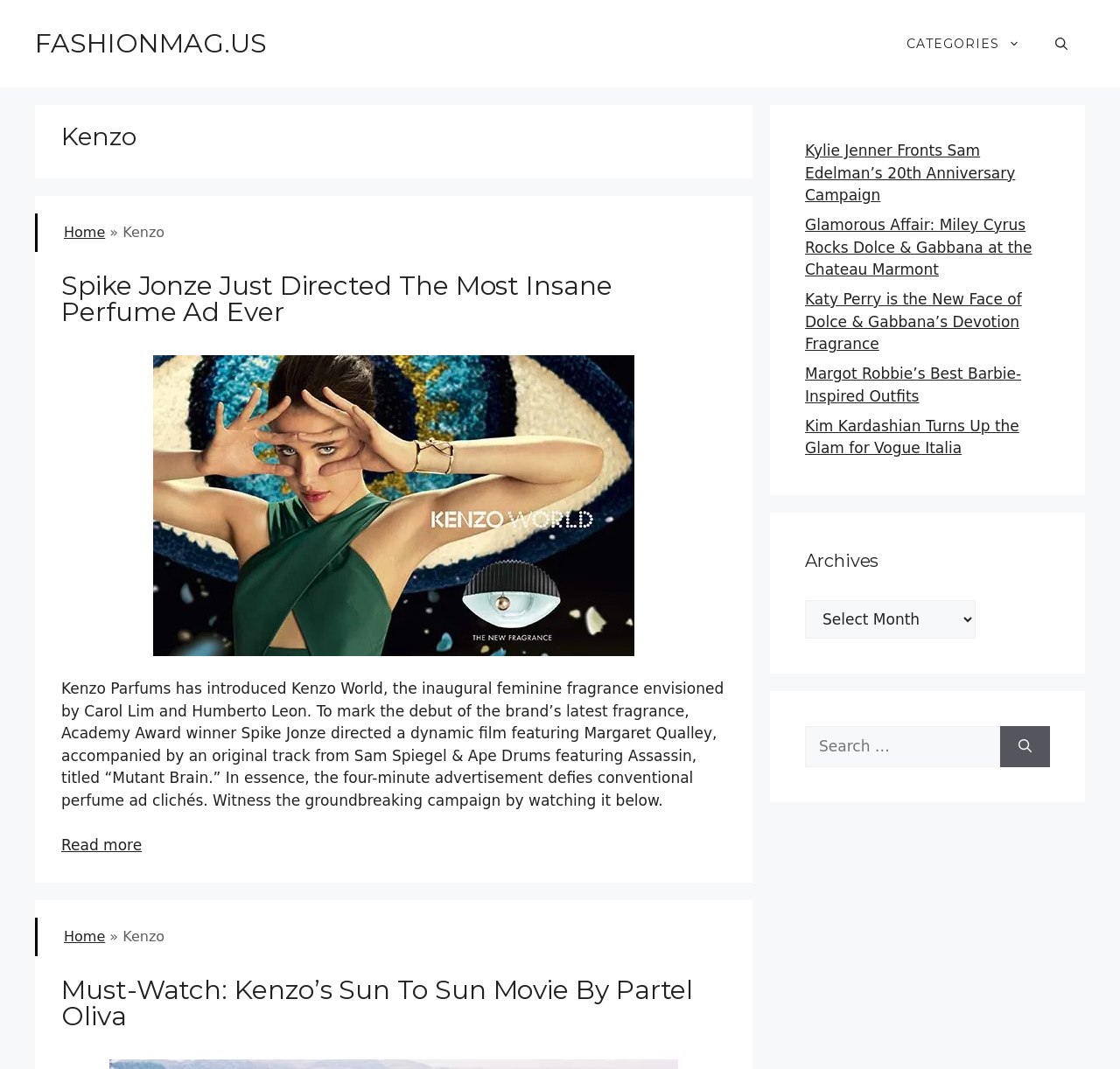Using the description "Margot Robbie’s Best Barbie-Inspired Outfits", locate and provide the bounding box of the UI element.

[0.719, 0.341, 0.912, 0.378]